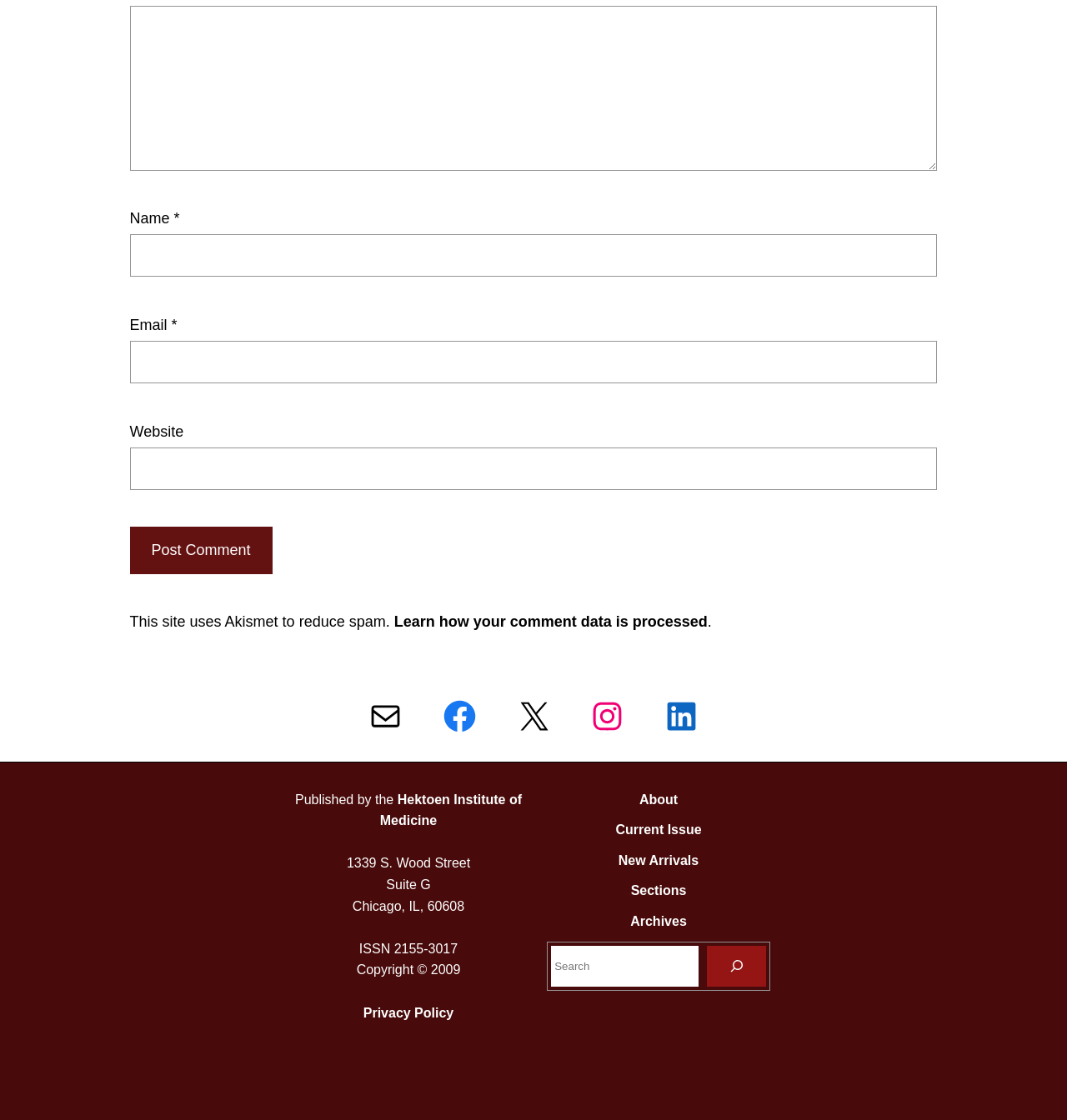Locate the bounding box coordinates of the element you need to click to accomplish the task described by this instruction: "Click the Post Comment button".

[0.122, 0.47, 0.255, 0.512]